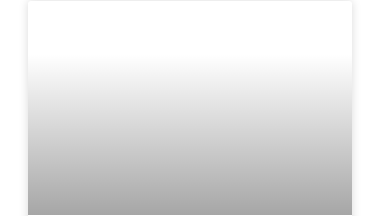What is the purpose of the gradient background?
Kindly offer a detailed explanation using the data available in the image.

The caption explains that the gradient background serves to highlight and complement the content, providing a clean and modern aesthetic that enhances readability and viewer engagement.